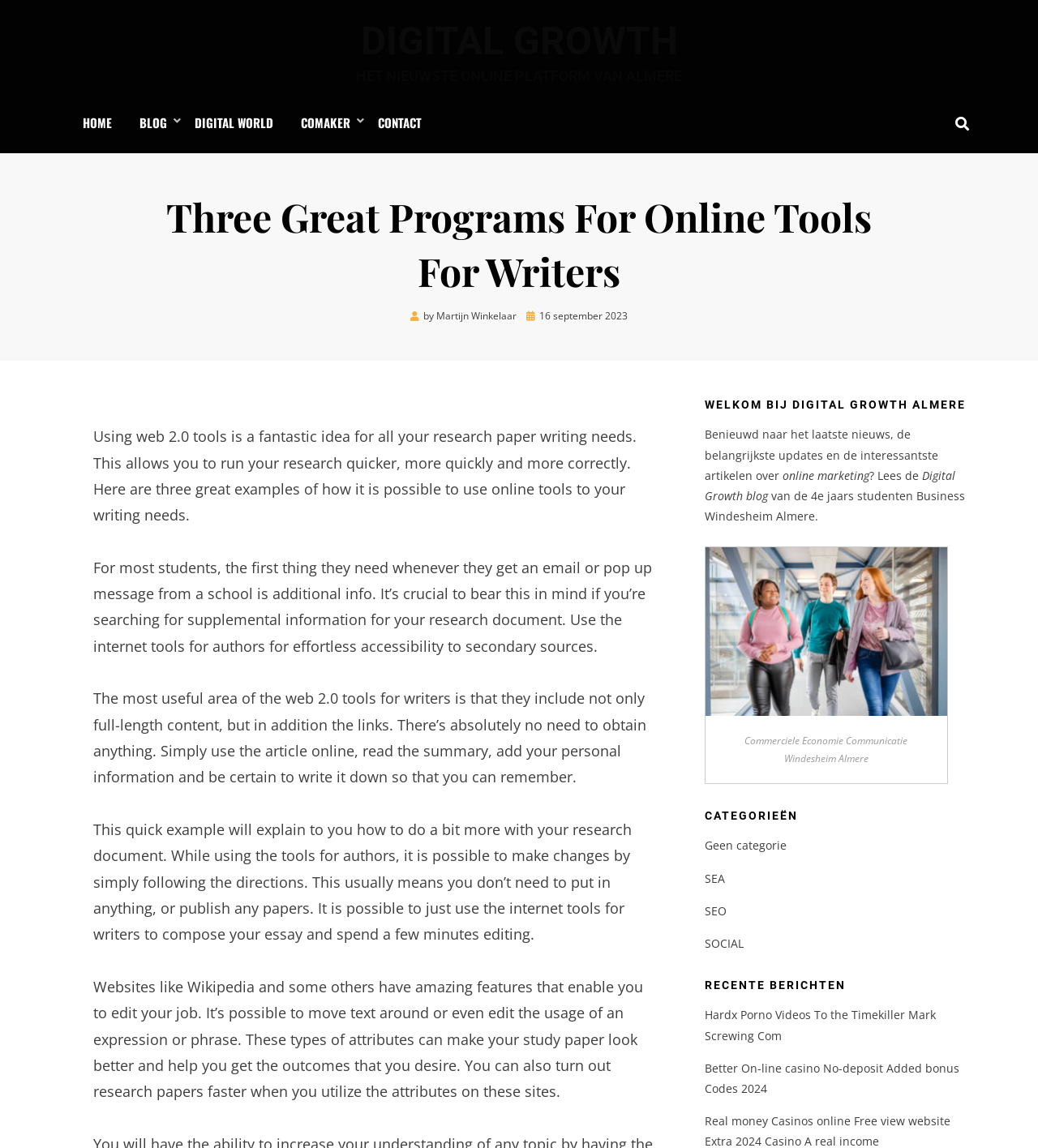What is the name of the author of the article?
Please provide a comprehensive and detailed answer to the question.

I found the author's name by looking at the text following the 'by' keyword, which is a common indicator of the author's name in articles.